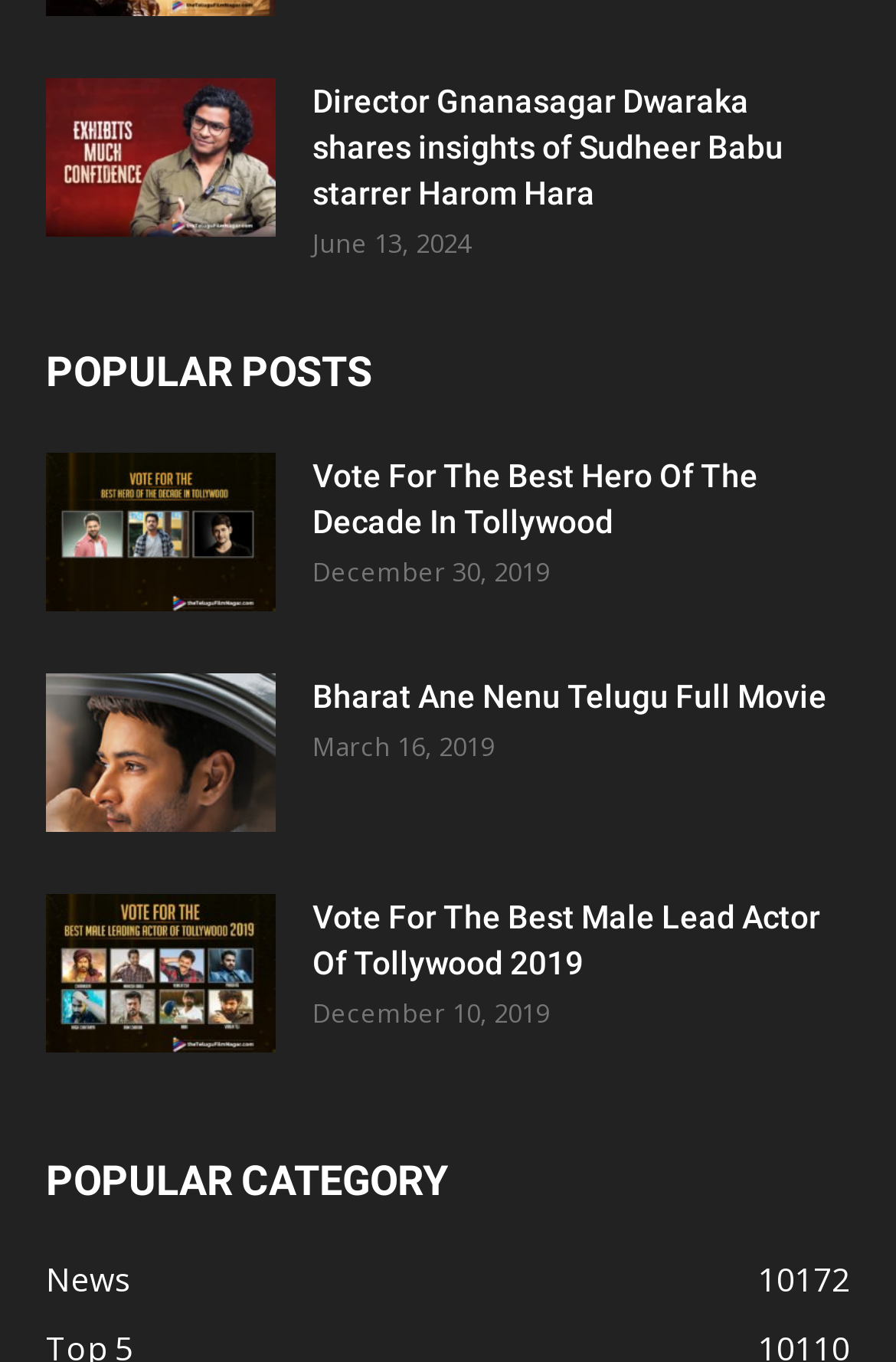Locate the bounding box of the user interface element based on this description: "Celeb News9252".

[0.051, 0.689, 0.249, 0.721]